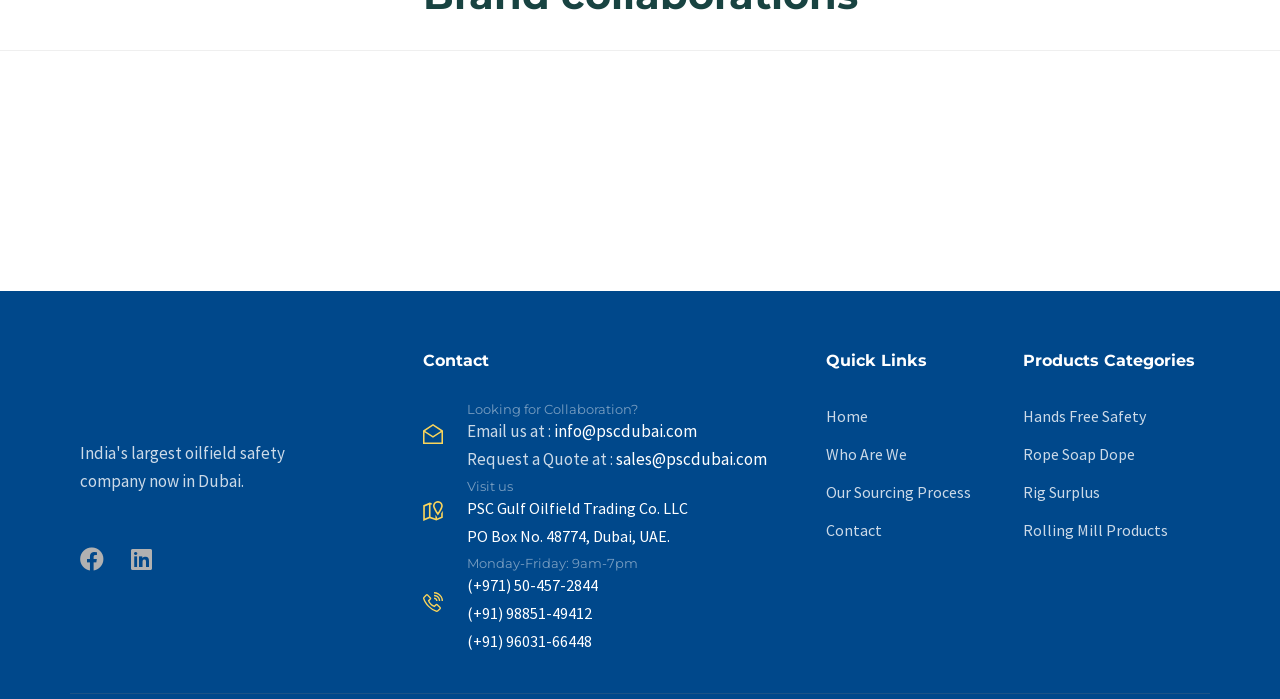What is the phone number with the country code (+971)?
Based on the screenshot, answer the question with a single word or phrase.

50-457-2844